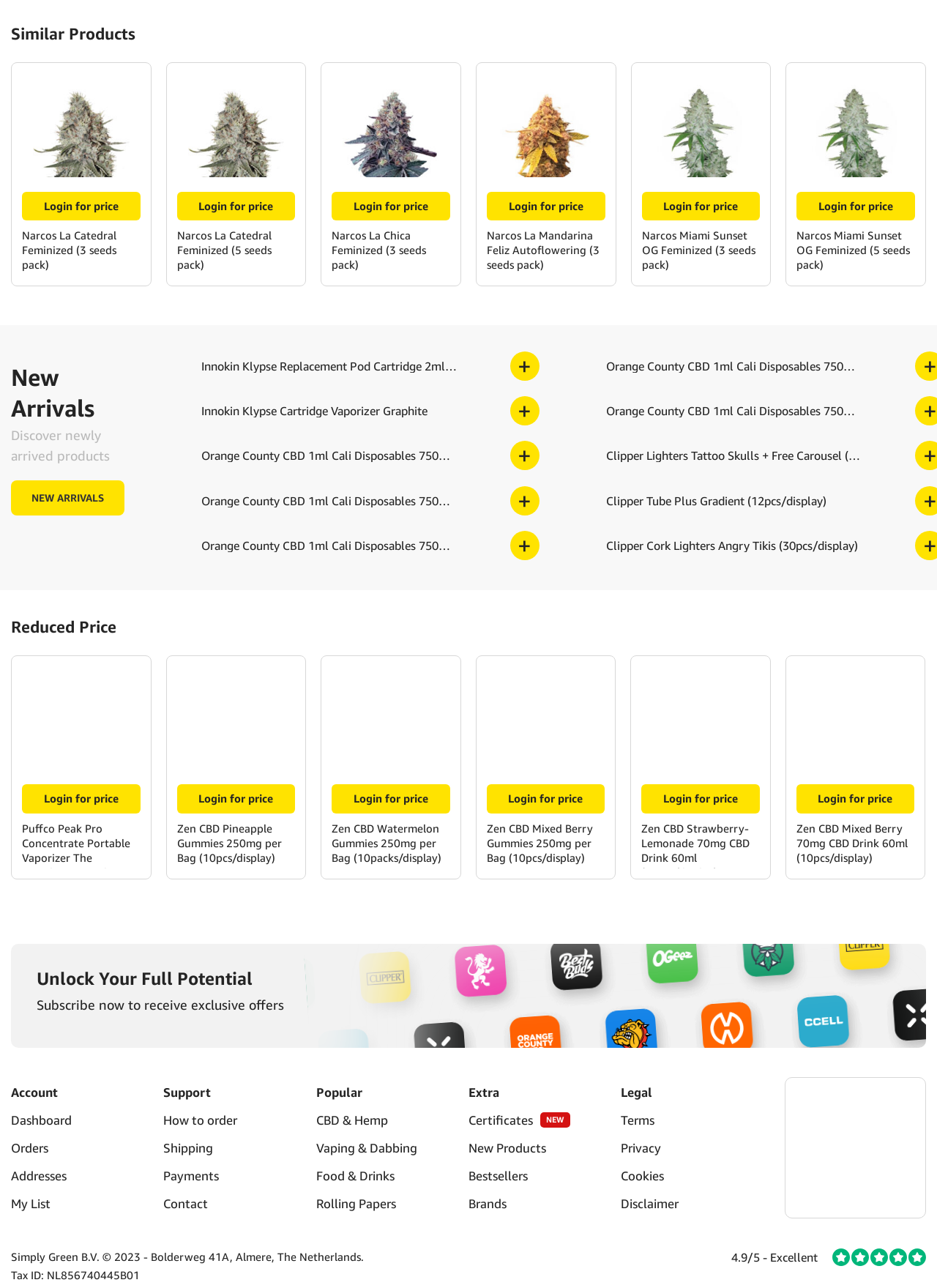Please specify the coordinates of the bounding box for the element that should be clicked to carry out this instruction: "Check out 'ACTIVITY'". The coordinates must be four float numbers between 0 and 1, formatted as [left, top, right, bottom].

None